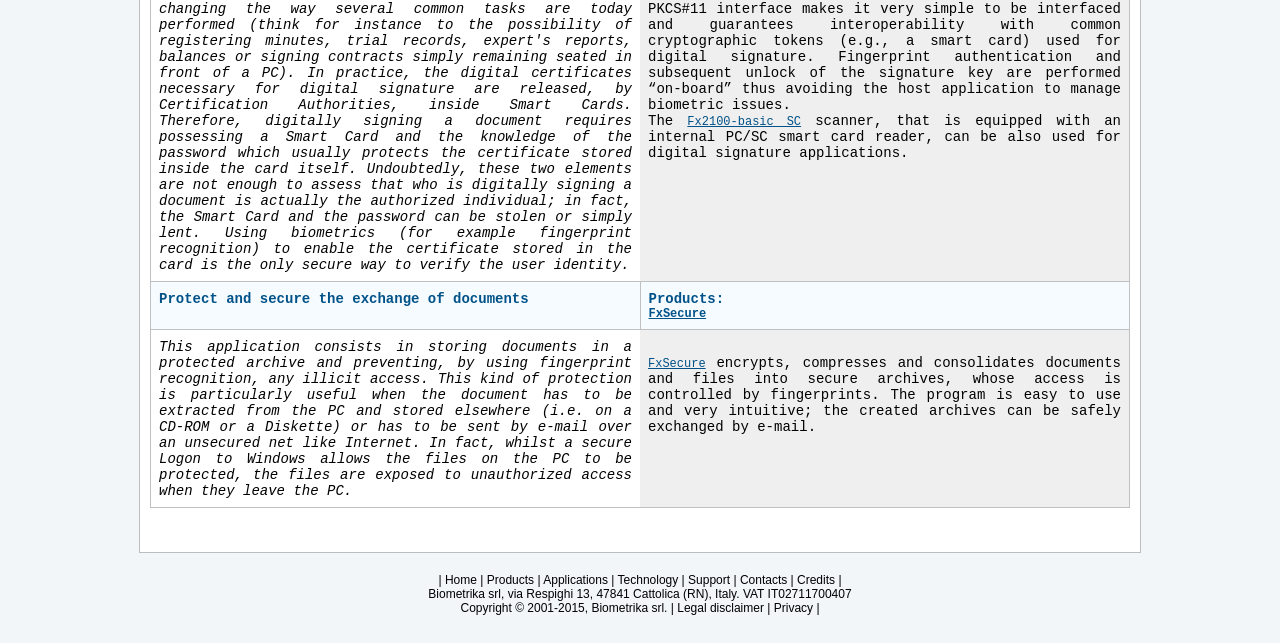Provide the bounding box coordinates of the HTML element described by the text: "Applications". The coordinates should be in the format [left, top, right, bottom] with values between 0 and 1.

[0.424, 0.891, 0.475, 0.913]